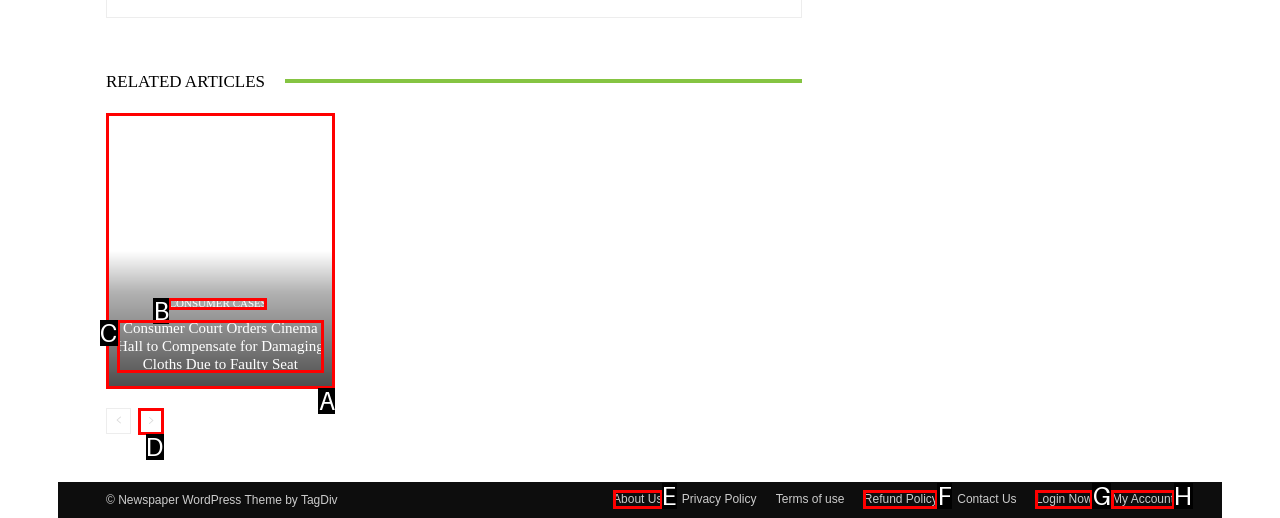Using the description: aria-label="next-page-disabled", find the best-matching HTML element. Indicate your answer with the letter of the chosen option.

D